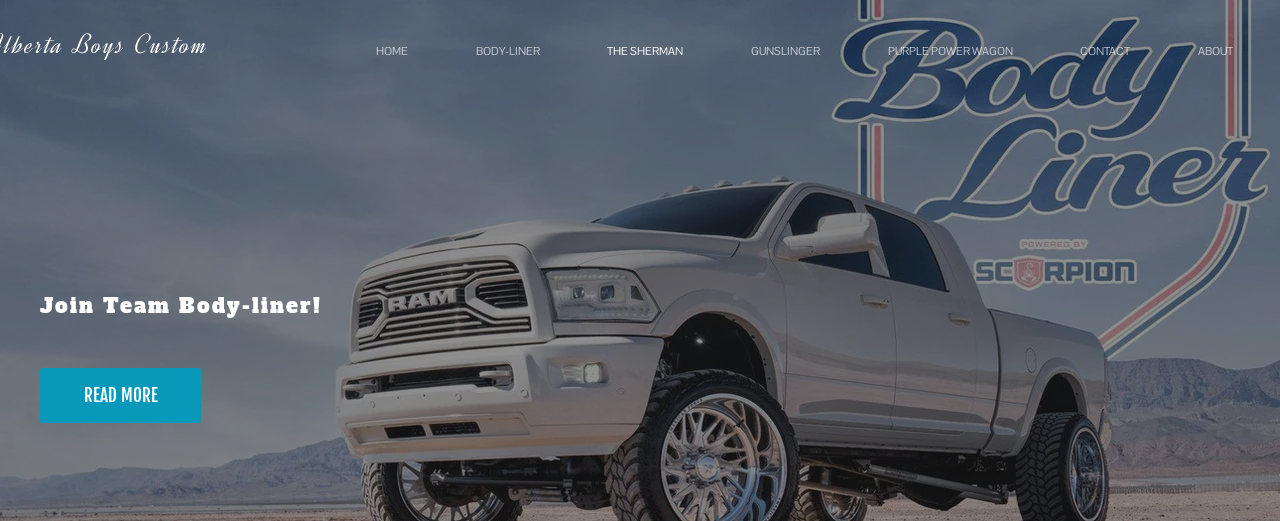What is the purpose of the 'READ MORE' button?
Please elaborate on the answer to the question with detailed information.

The 'READ MORE' button is likely a call-to-action that encourages viewers to click on it to learn more about the custom truck or the services offered by Alberta Boys Custom, as it is mentioned to 'enhance the interactive nature of the webpage'.